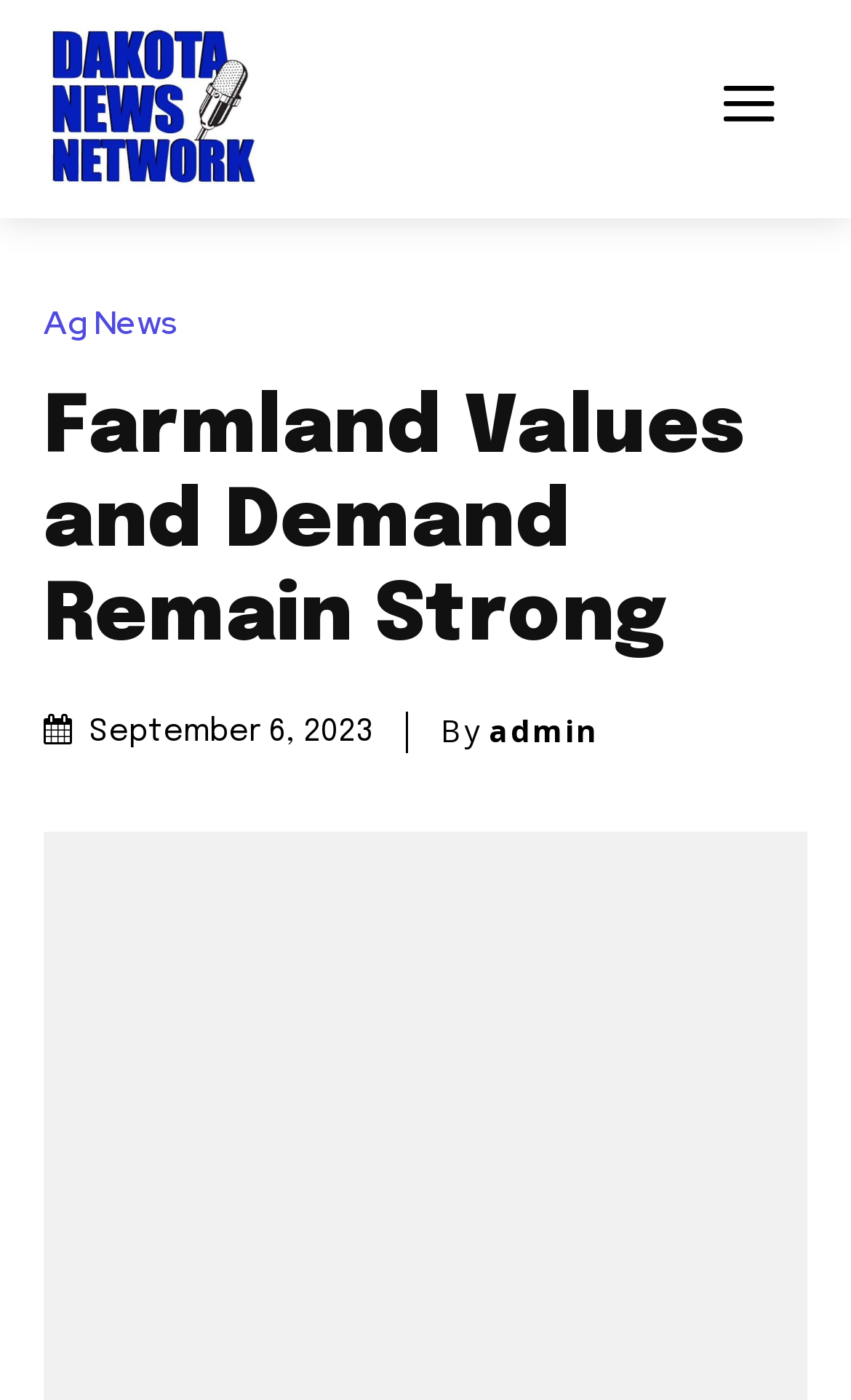Respond concisely with one word or phrase to the following query:
What is the topic of the article?

Farmland Values and Demand